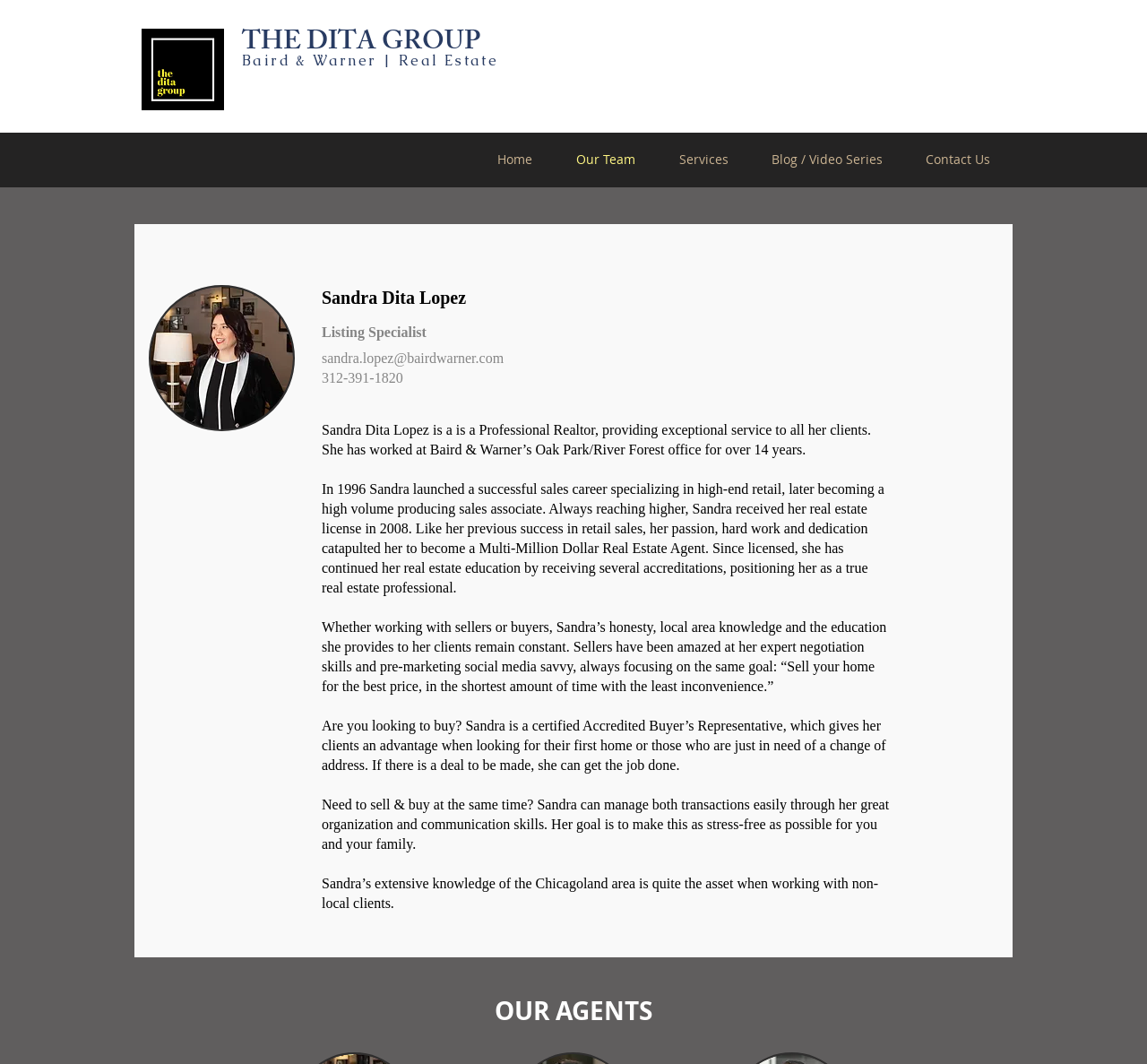Determine the bounding box coordinates for the clickable element required to fulfill the instruction: "Click the logo". Provide the coordinates as four float numbers between 0 and 1, i.e., [left, top, right, bottom].

[0.123, 0.027, 0.195, 0.104]